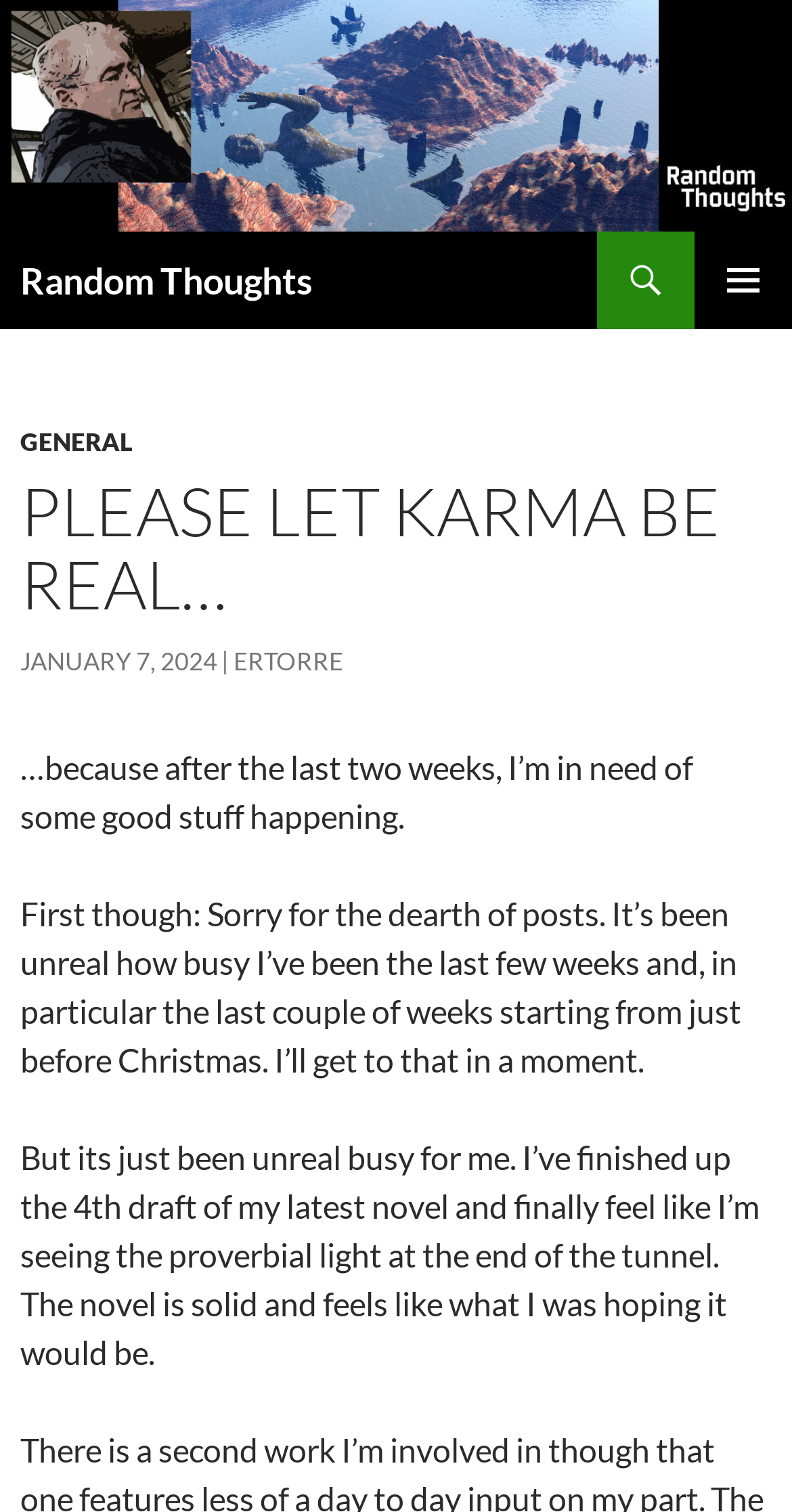Determine the bounding box coordinates (top-left x, top-left y, bottom-right x, bottom-right y) of the UI element described in the following text: January 7, 2024

[0.026, 0.428, 0.274, 0.448]